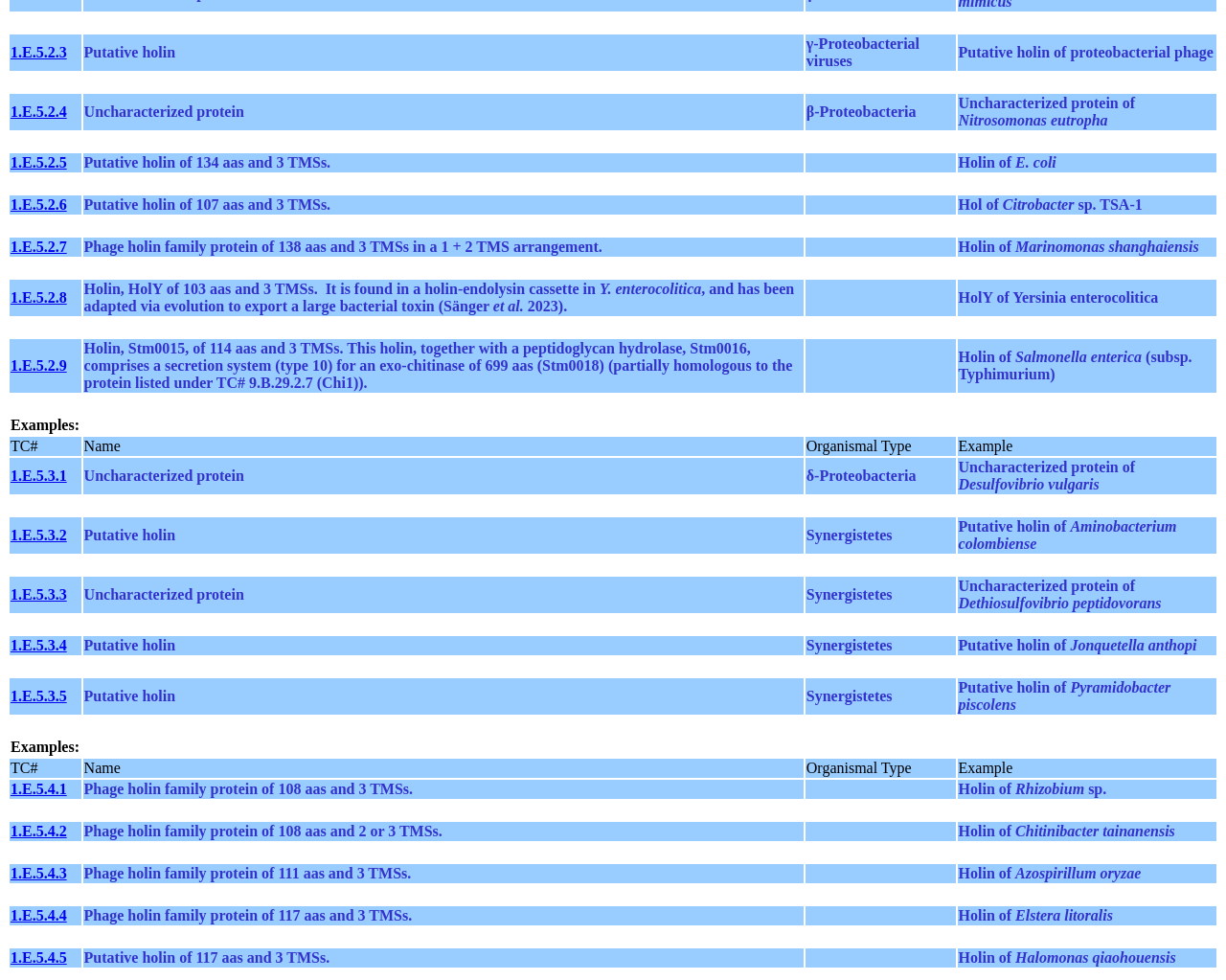What is the name of the protein in 1.E.5.2.8?
Using the image, give a concise answer in the form of a single word or short phrase.

HolY